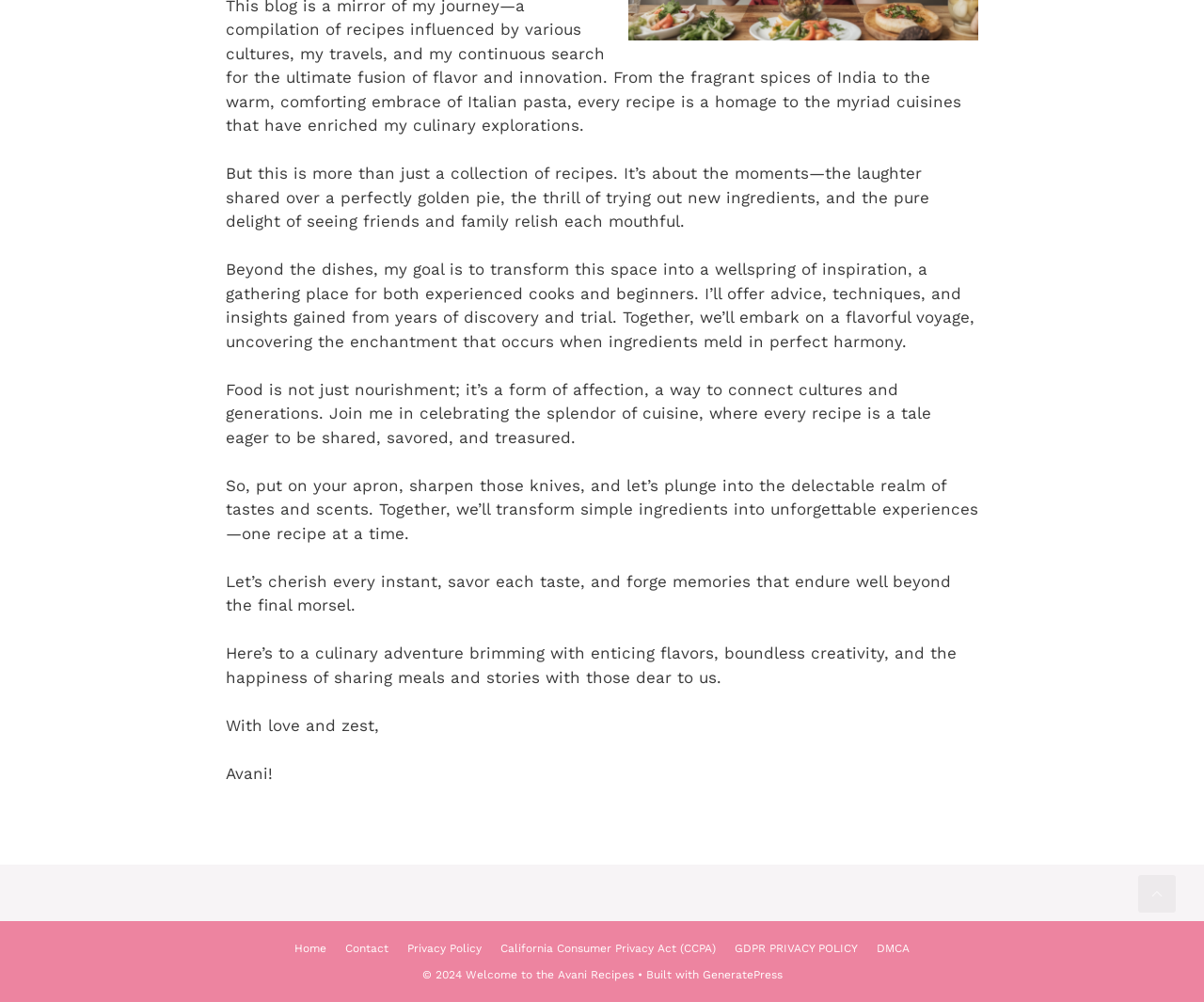Using the given element description, provide the bounding box coordinates (top-left x, top-left y, bottom-right x, bottom-right y) for the corresponding UI element in the screenshot: California Consumer Privacy Act (CCPA)

[0.416, 0.94, 0.595, 0.953]